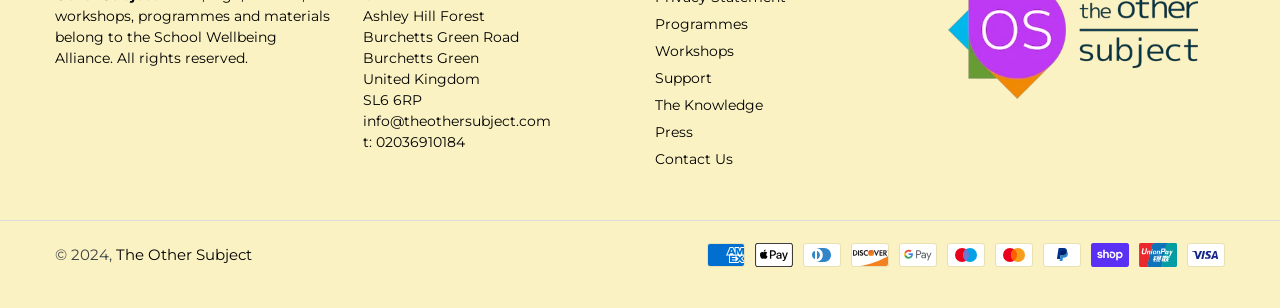For the given element description 02036910184, determine the bounding box coordinates of the UI element. The coordinates should follow the format (top-left x, top-left y, bottom-right x, bottom-right y) and be within the range of 0 to 1.

[0.293, 0.431, 0.363, 0.489]